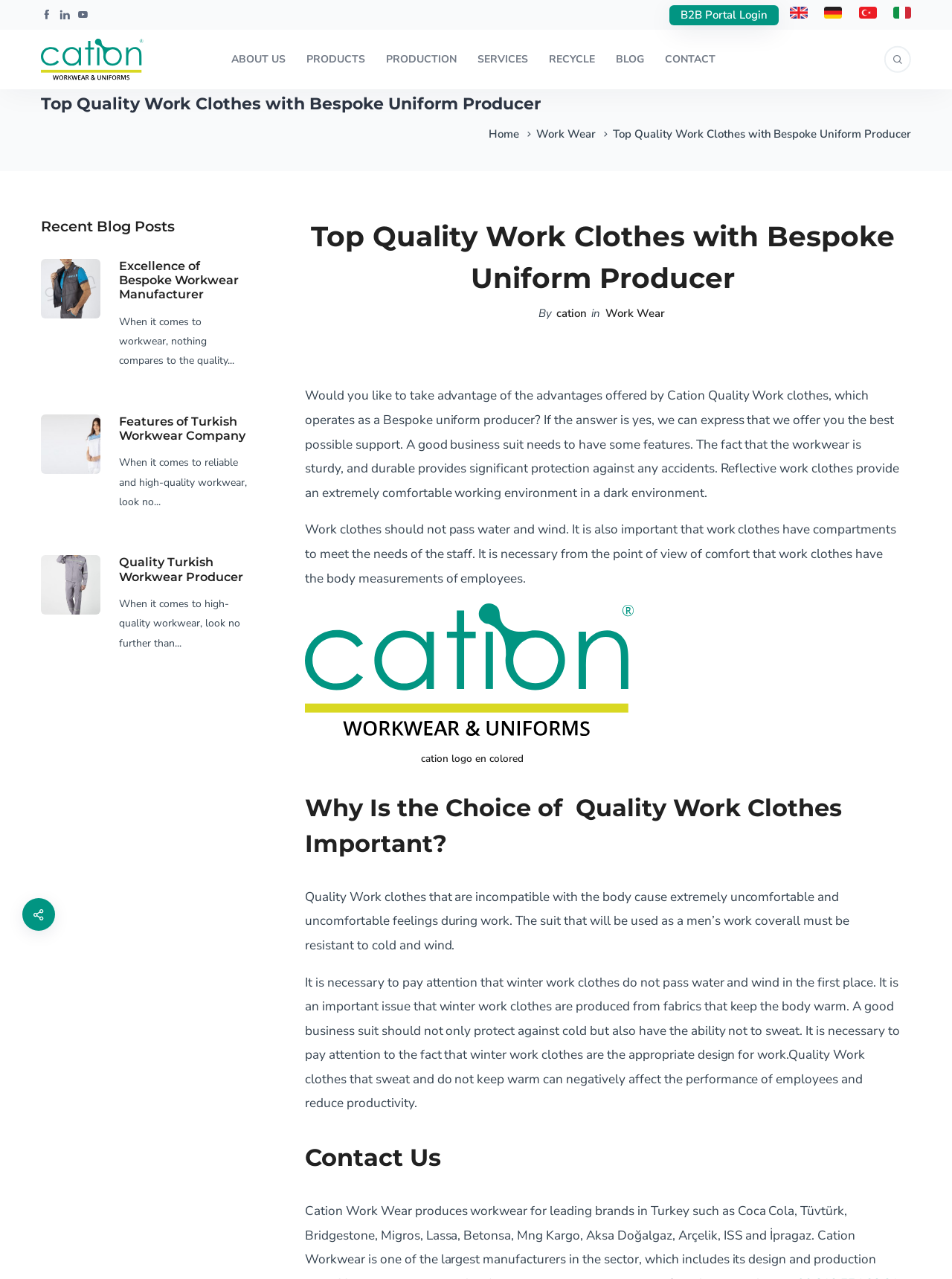Determine the bounding box coordinates of the target area to click to execute the following instruction: "View the menu."

None